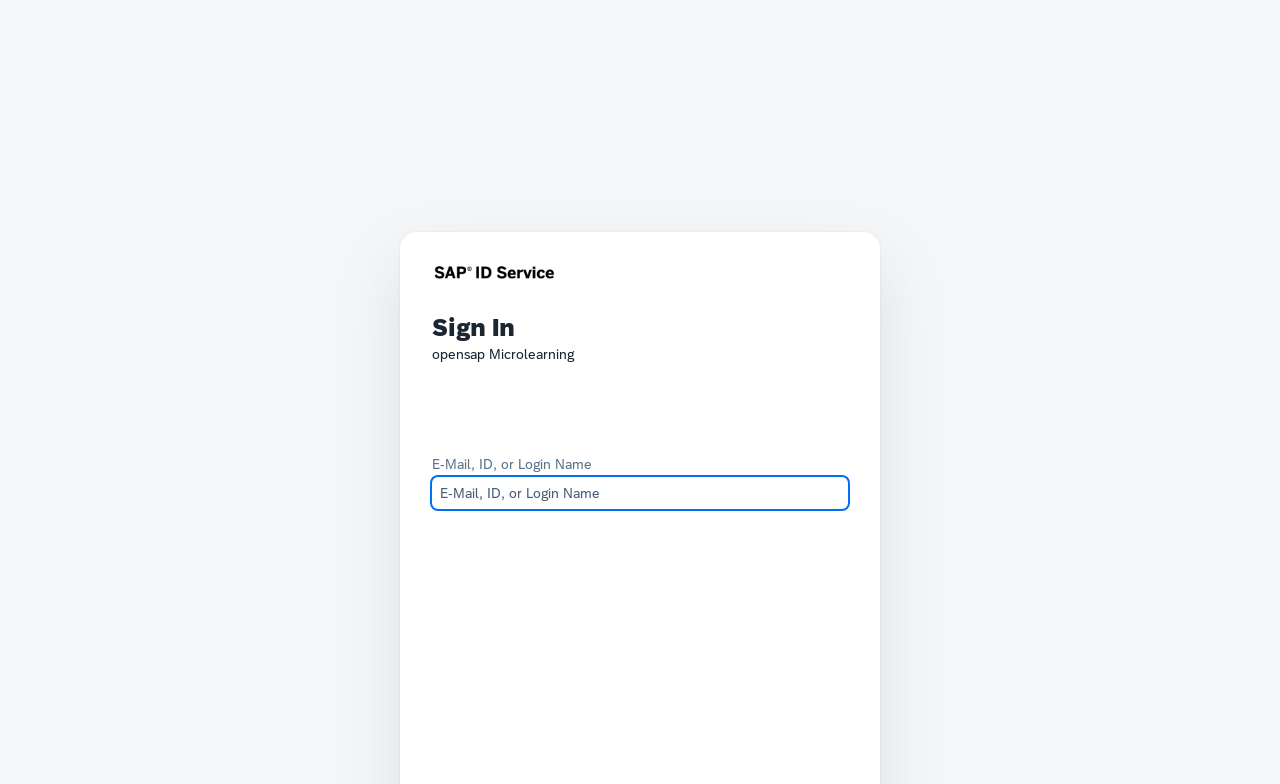Provide an in-depth caption for the webpage.

The webpage is titled "opensap Microlearning: Sign In" and appears to be a sign-in page. At the top left, there is an "ids logo" image. Next to the logo, there are two headings, "opensap Microlearning" and "Sign In", positioned horizontally. 

Below the headings, a dialog box for signing in is displayed. Within the dialog box, there is a group of elements, including a static text "E-Mail, ID, or Login Name" and a corresponding textbox to input the required information. The textbox is currently focused, indicating that it is ready for user input.